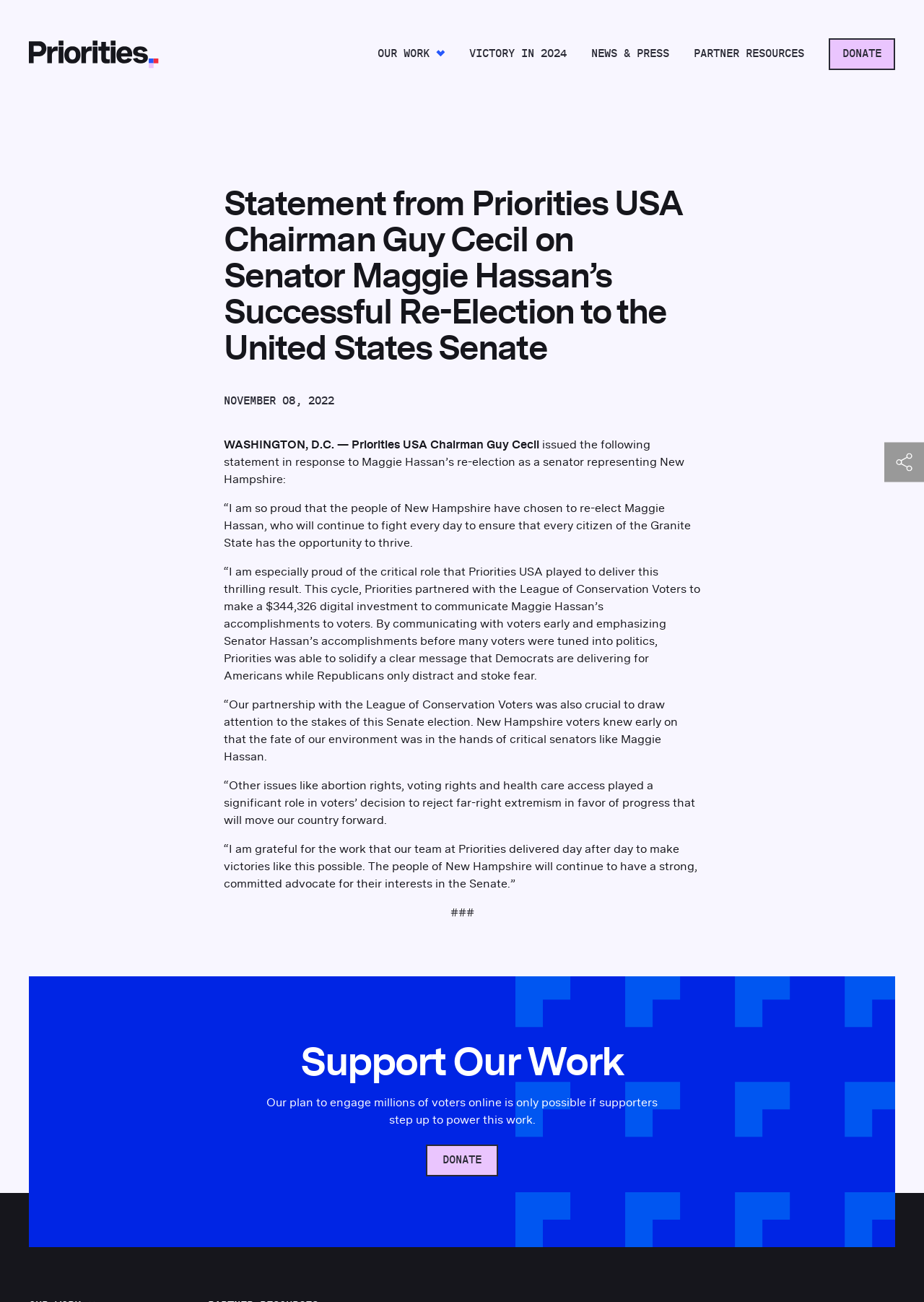Highlight the bounding box coordinates of the element you need to click to perform the following instruction: "Click on the 'DONATE' button."

[0.897, 0.029, 0.969, 0.054]